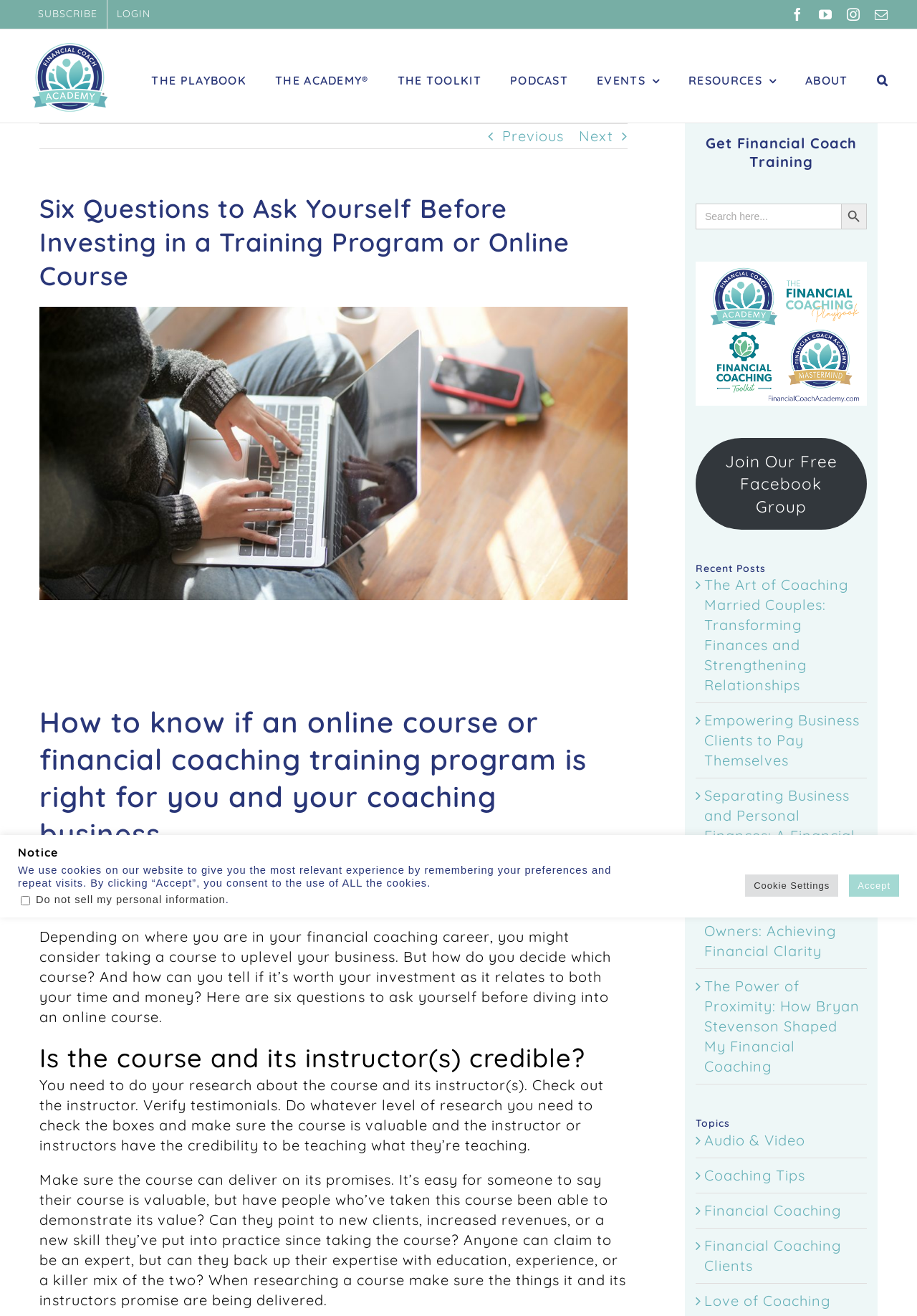Please locate the bounding box coordinates of the element that should be clicked to complete the given instruction: "Subscribe to the newsletter".

[0.031, 0.0, 0.116, 0.022]